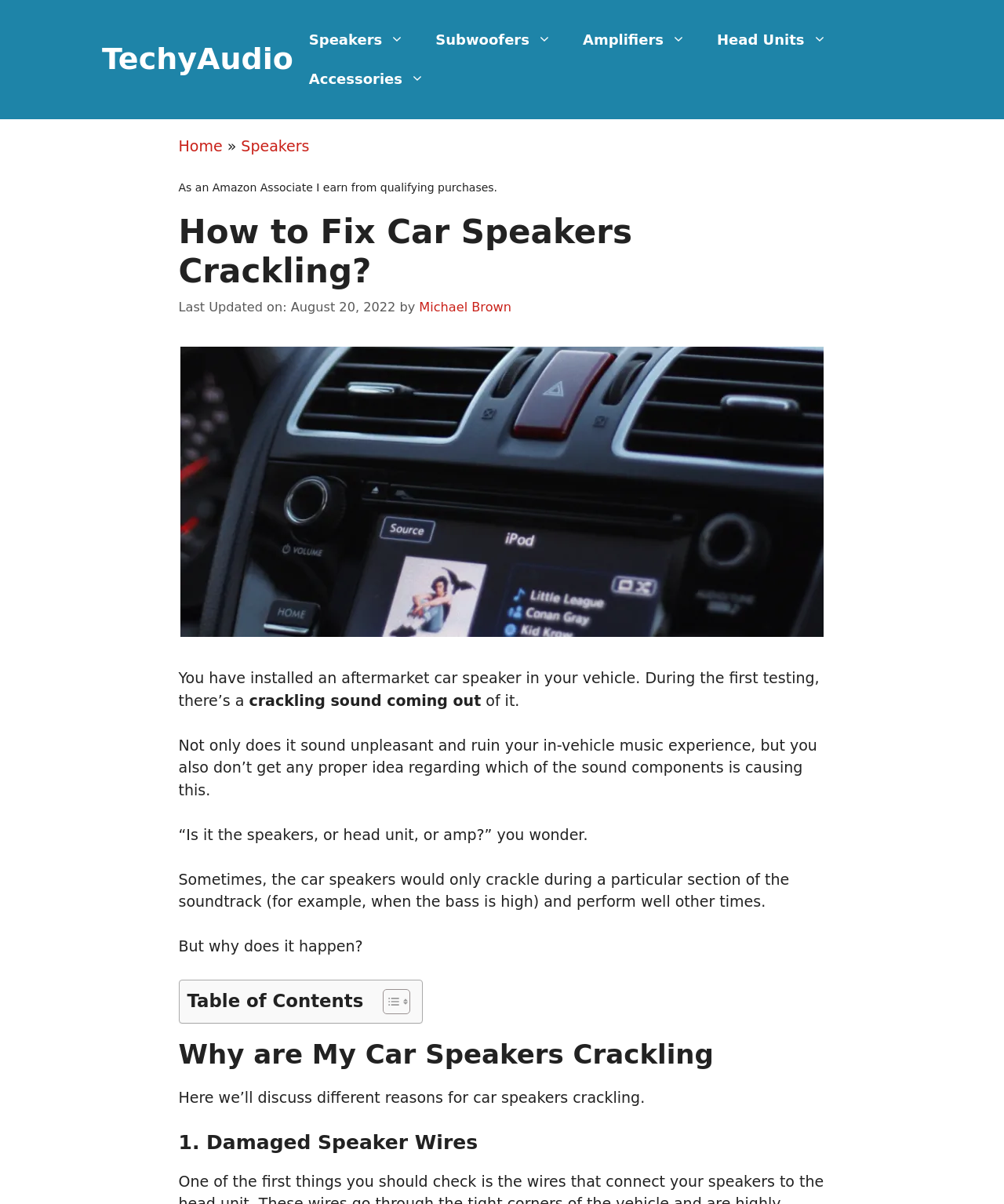Generate a comprehensive description of the contents of the webpage.

The webpage is about fixing car speakers that produce a crackling sound. At the top, there is a banner with the site's name, "TechyAudio", and a navigation menu with links to different categories such as "Speakers", "Subwoofers", "Amplifiers", "Head Units", and "Accessories". Below the navigation menu, there is a breadcrumbs section with links to "Home" and "Speakers".

The main content area is divided into sections. The first section has a heading "How to Fix Car Speakers Crackling?" and a brief introduction to the problem of crackling car speakers. There is also an image related to the topic. The introduction is followed by a series of paragraphs that explain the issue in more detail, including the unpleasant sound and the uncertainty about which component is causing the problem.

Below the introduction, there is a table of contents section with a toggle button to expand or collapse the table. The table of contents is not expanded by default. Following the table of contents, there are several sections with headings, including "Why are My Car Speakers Crackling" and "1. Damaged Speaker Wires", which suggest that the webpage will discuss different reasons for car speakers crackling and provide solutions to fix the issue.